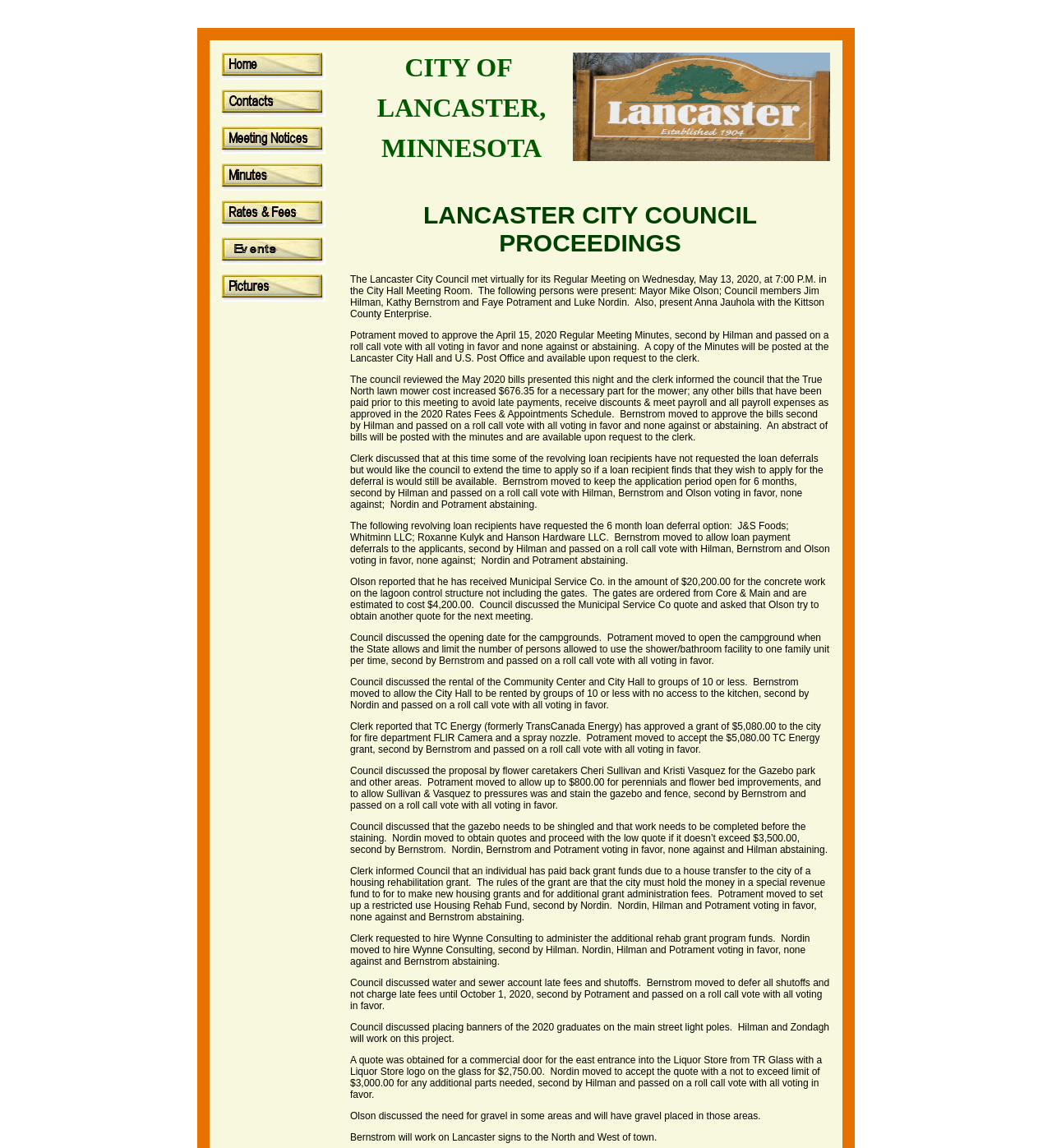Respond to the following query with just one word or a short phrase: 
How many menu items are there?

8